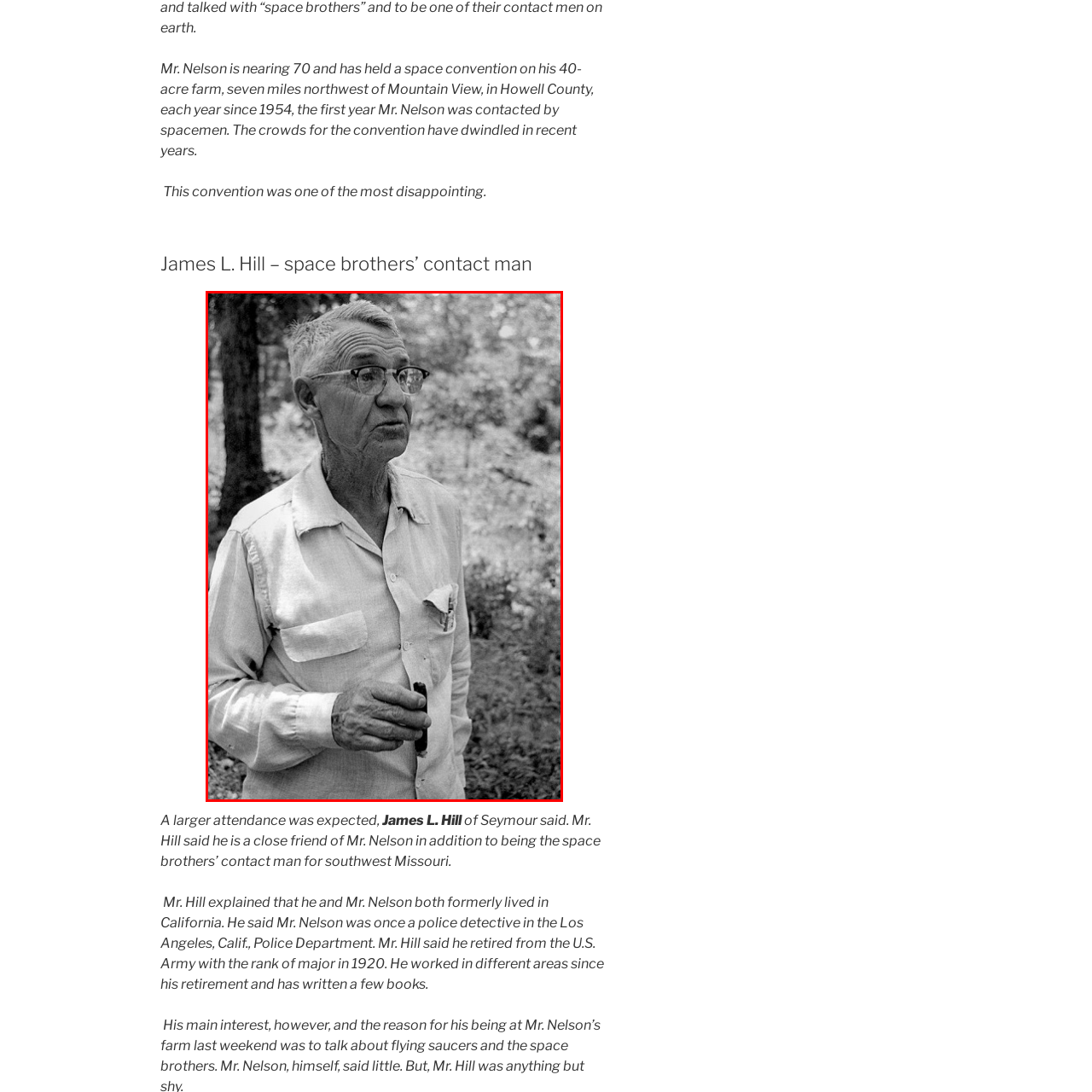Give an elaborate description of the visual elements within the red-outlined box.

The image captures a thoughtful older man, reminiscent of a farmer or a community elder, standing in a natural setting that suggests a rural landscape. He has gray hair and is wearing round glasses, giving him a wise and approachable appearance. His light-colored, button-up shirt features a pocket, and he holds a small, dark object, possibly a cigar or pipe, in his right hand. The background is slightly blurred, revealing greenery that hints at the natural environment surrounding him. This scene resonates with the context of the Buck Nelson Flying Saucer Convention, highlighting the man’s connection to the event, which he has actively participated in and organized since 1954 on his 40-acre farm located seven miles northwest of Mountain View, in Howell County. As he nears 70 years of age, this photograph captures a moment of contemplation, embodying both experience and a sense of nostalgia for a tradition that has seen a decline in attendance over recent years.